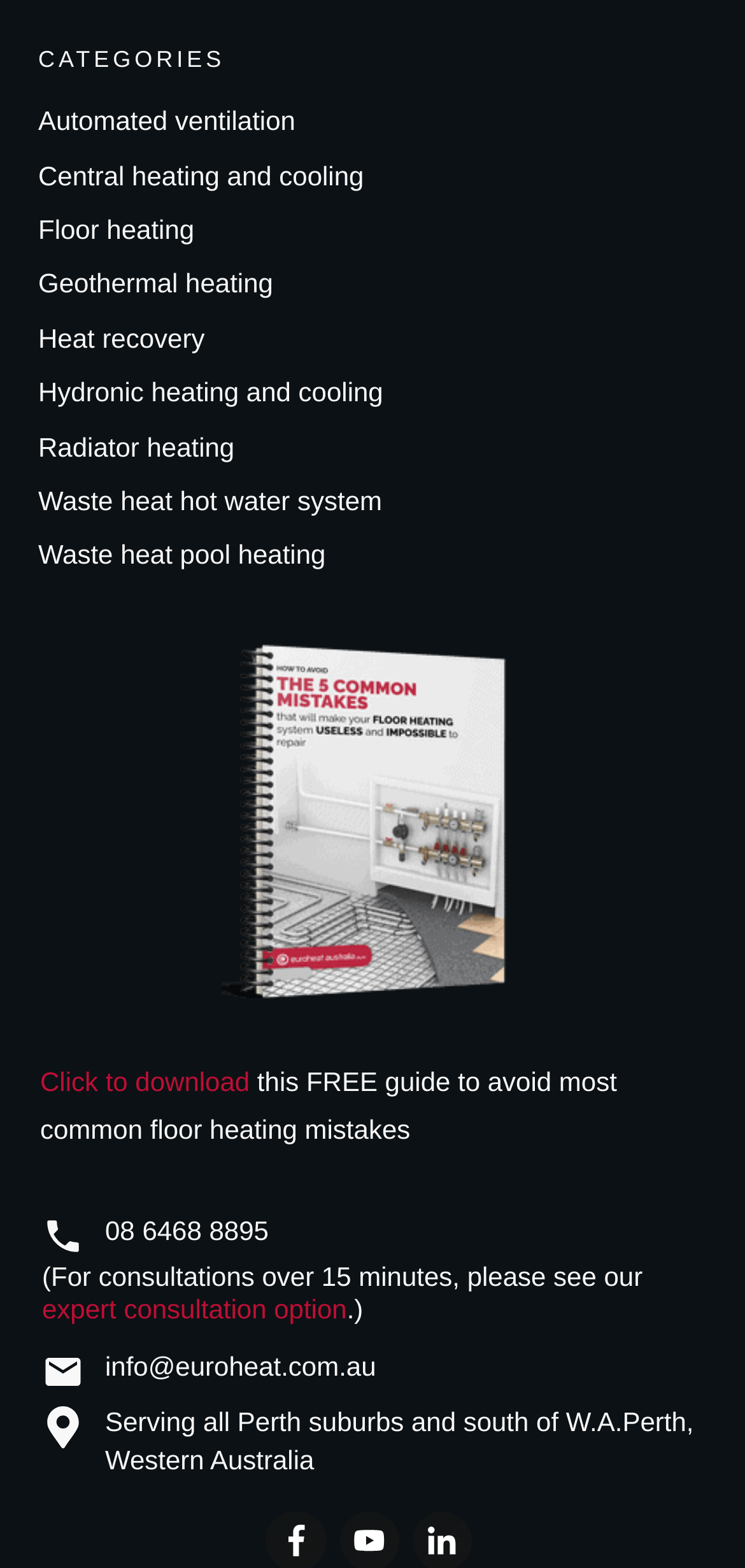Analyze the image and answer the question with as much detail as possible: 
What region does the company serve?

The company's serving region is located in a static text element near the bottom of the webpage. It says 'Serving all Perth suburbs and south of W.A.'.